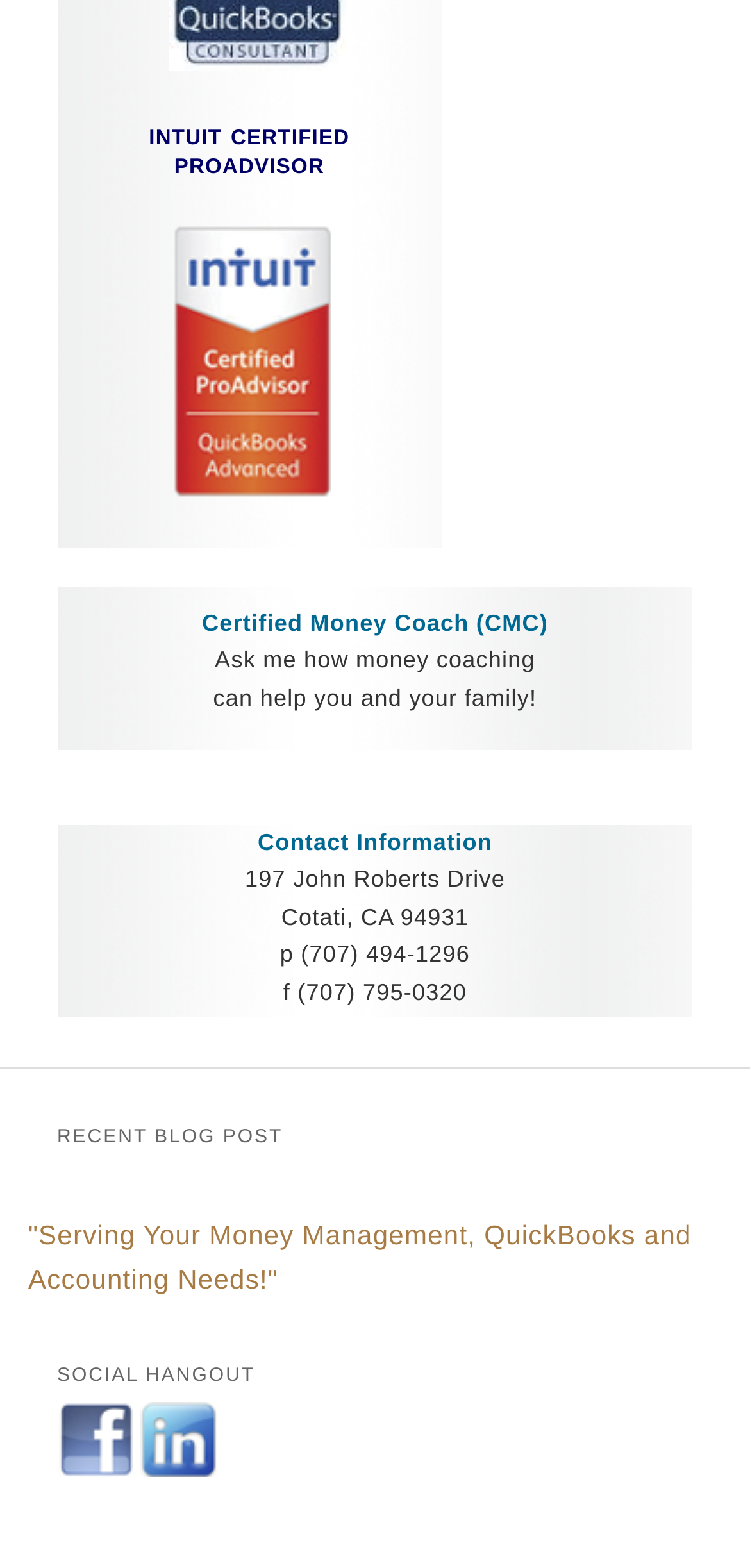How many social media links are there? Examine the screenshot and reply using just one word or a brief phrase.

2